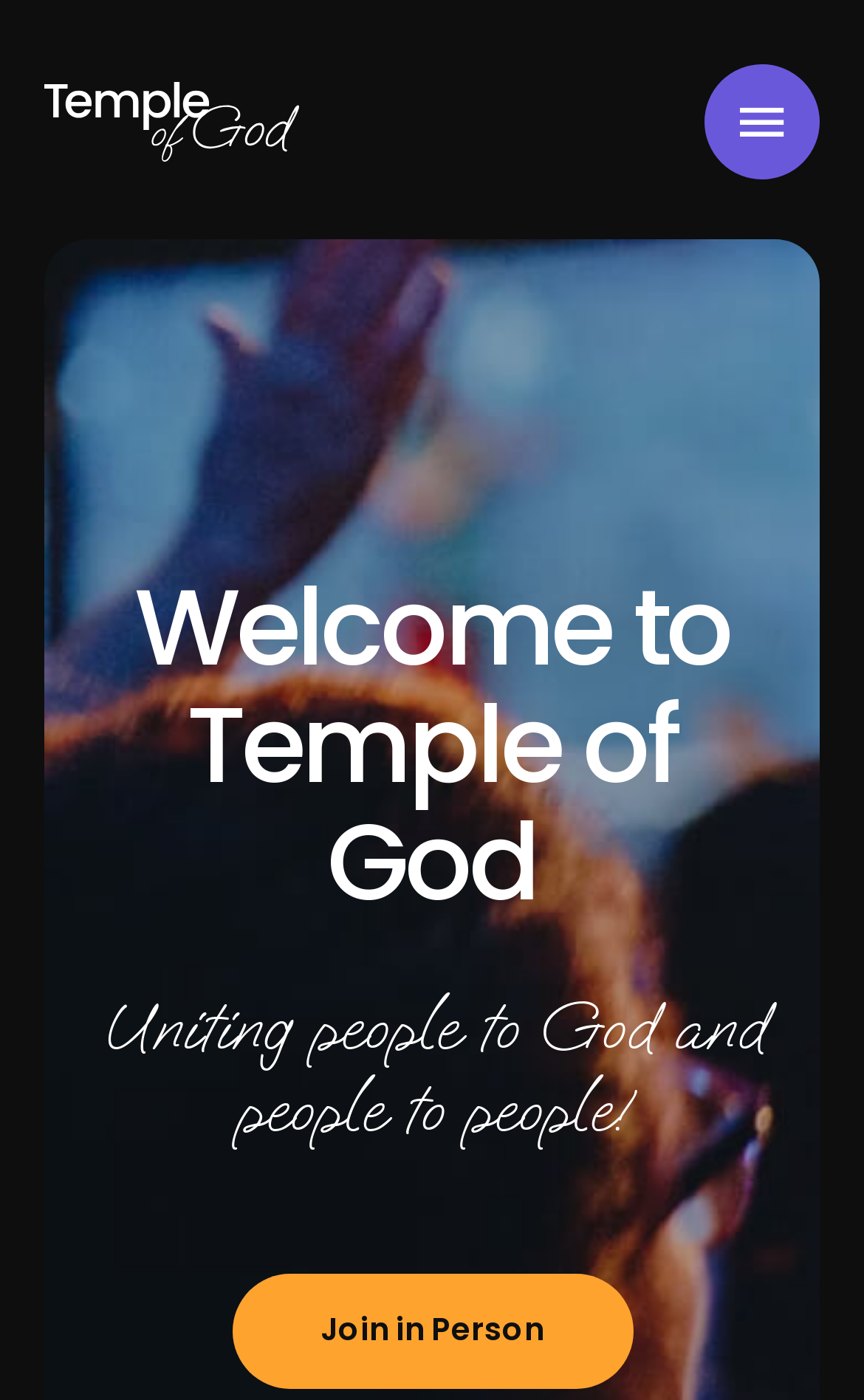Provide a single word or phrase to answer the given question: 
What is the theme of the webpage?

Religious